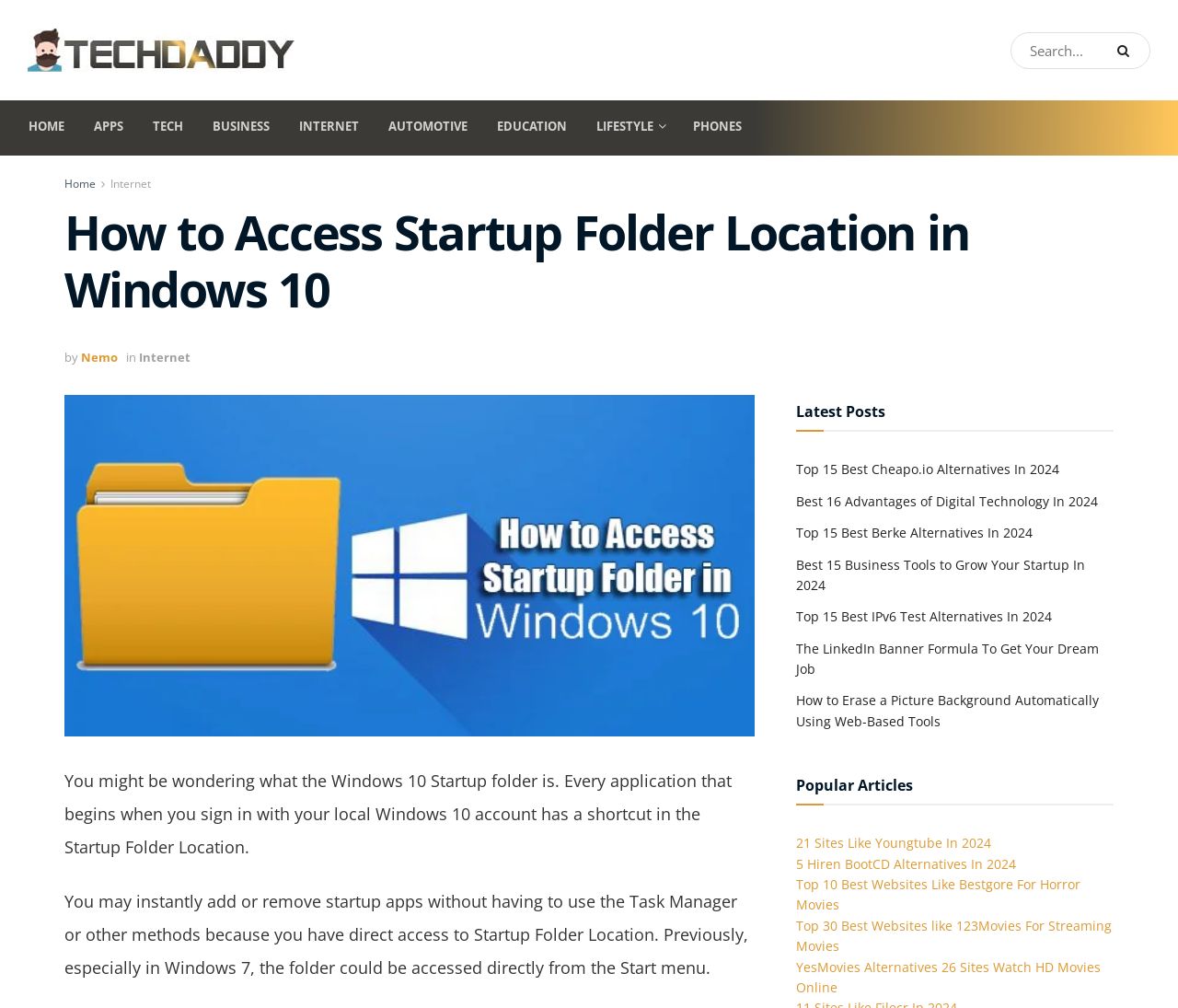Locate and extract the headline of this webpage.

How to Access Startup Folder Location in Windows 10